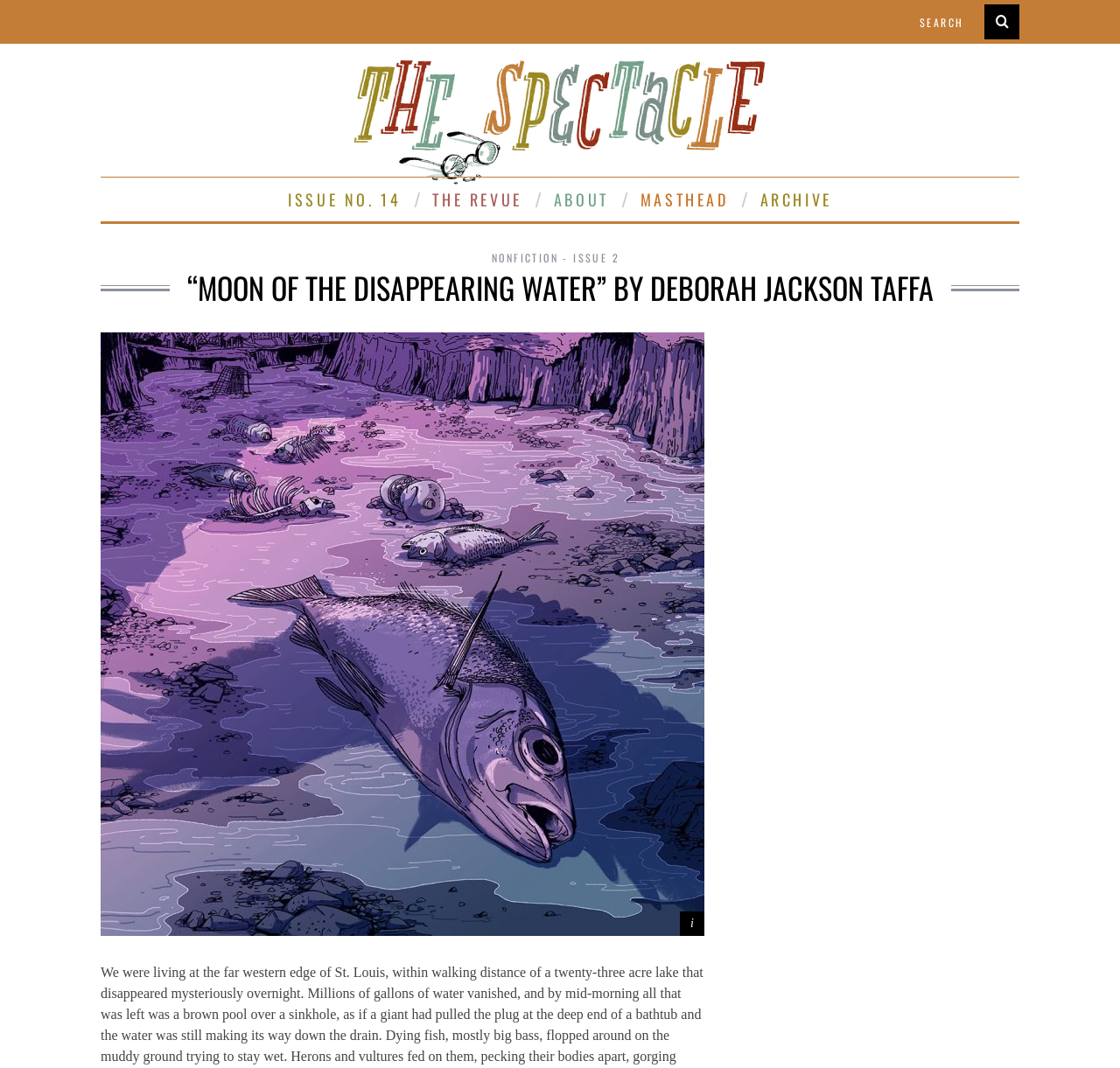What is the name of the illustrator?
Based on the visual content, answer with a single word or a brief phrase.

Julia Kuo